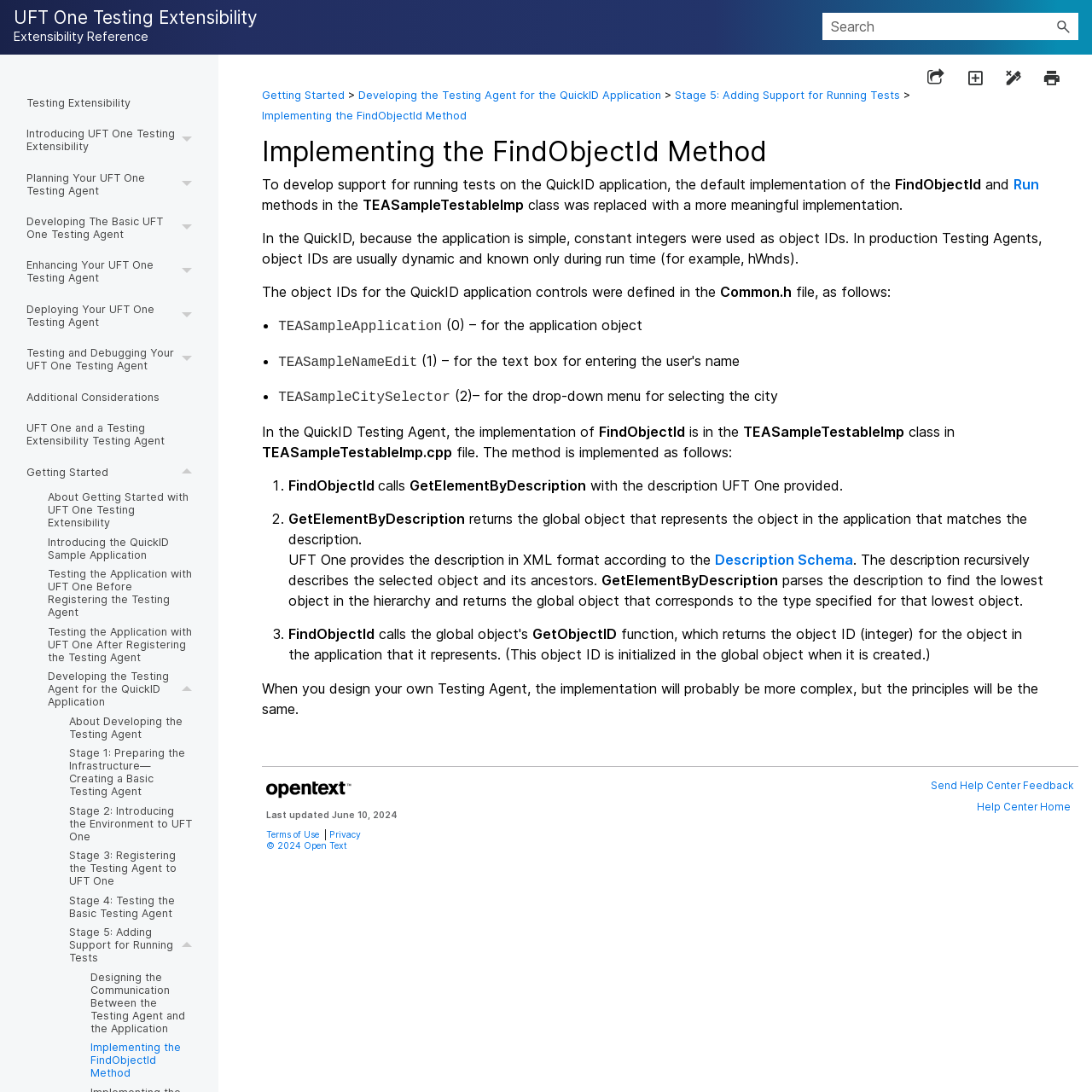What is the purpose of the 'FindObjectId' method?
Use the information from the screenshot to give a comprehensive response to the question.

The purpose of the 'FindObjectId' method can be inferred from its implementation in the 'TEASampleTestableImp' class. The method is used to find object IDs, which are used to identify objects in the application.